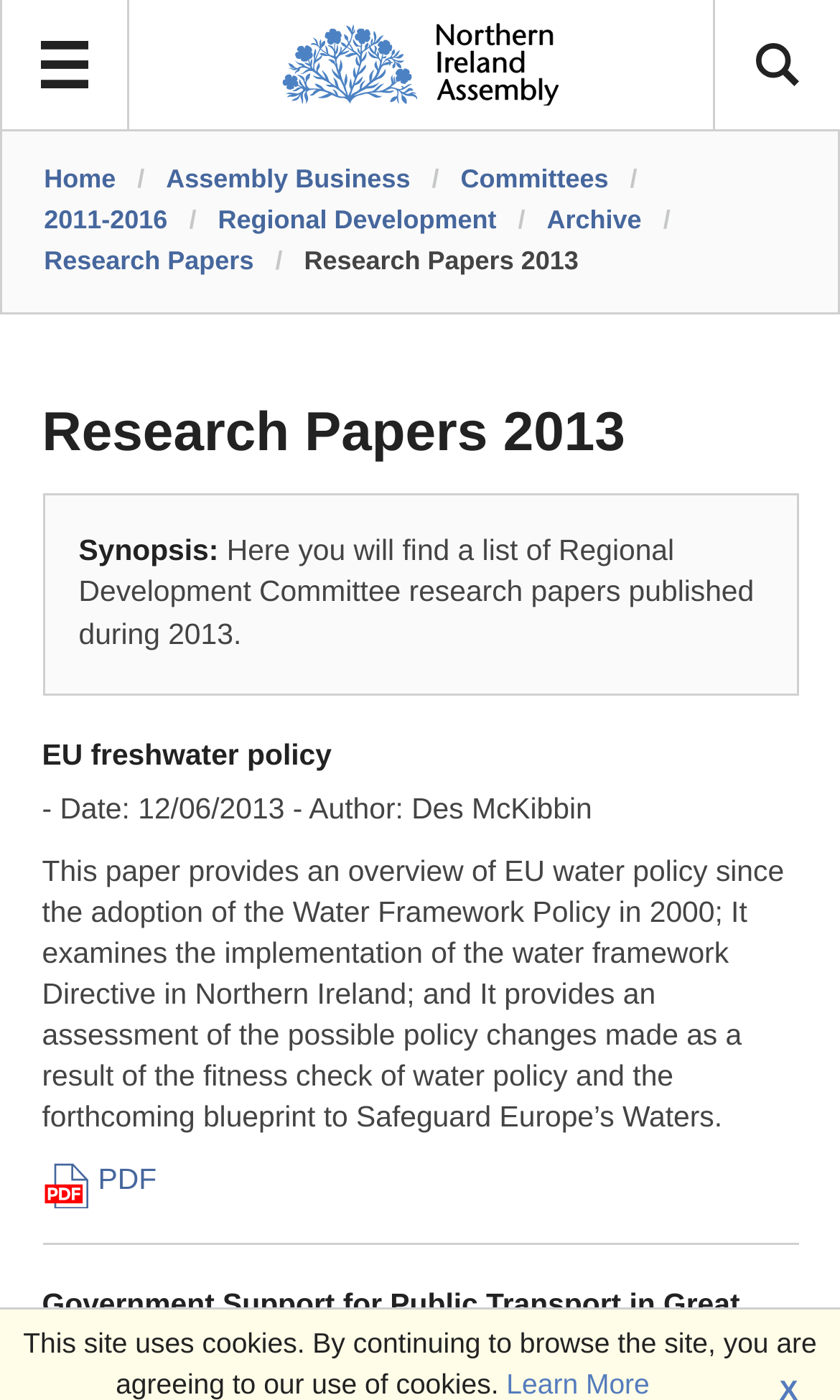What is the date of the 'EU freshwater policy' research paper?
Answer the question with a detailed explanation, including all necessary information.

I found the date of the 'EU freshwater policy' research paper by looking at the text '- Date: 12/06/2013' which is located below the title of the research paper.